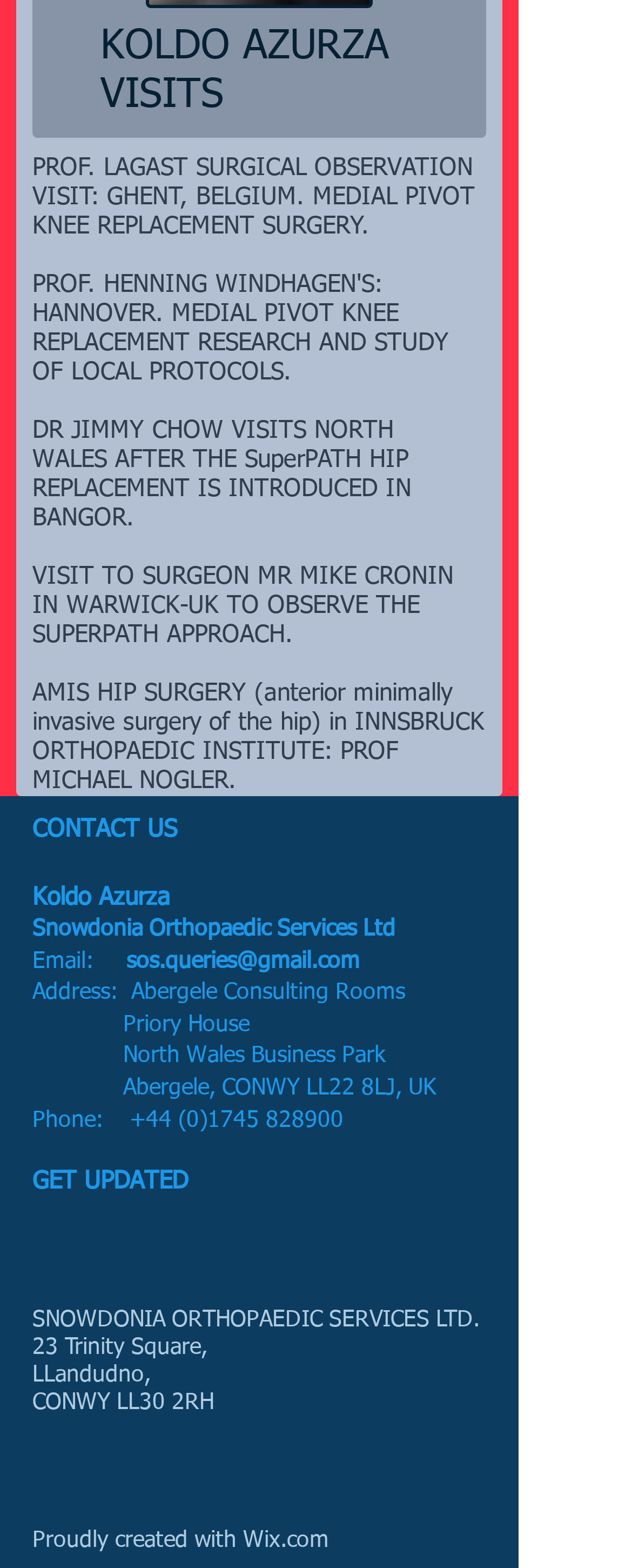Given the following UI element description: "Privacy policy", find the bounding box coordinates in the webpage screenshot.

None